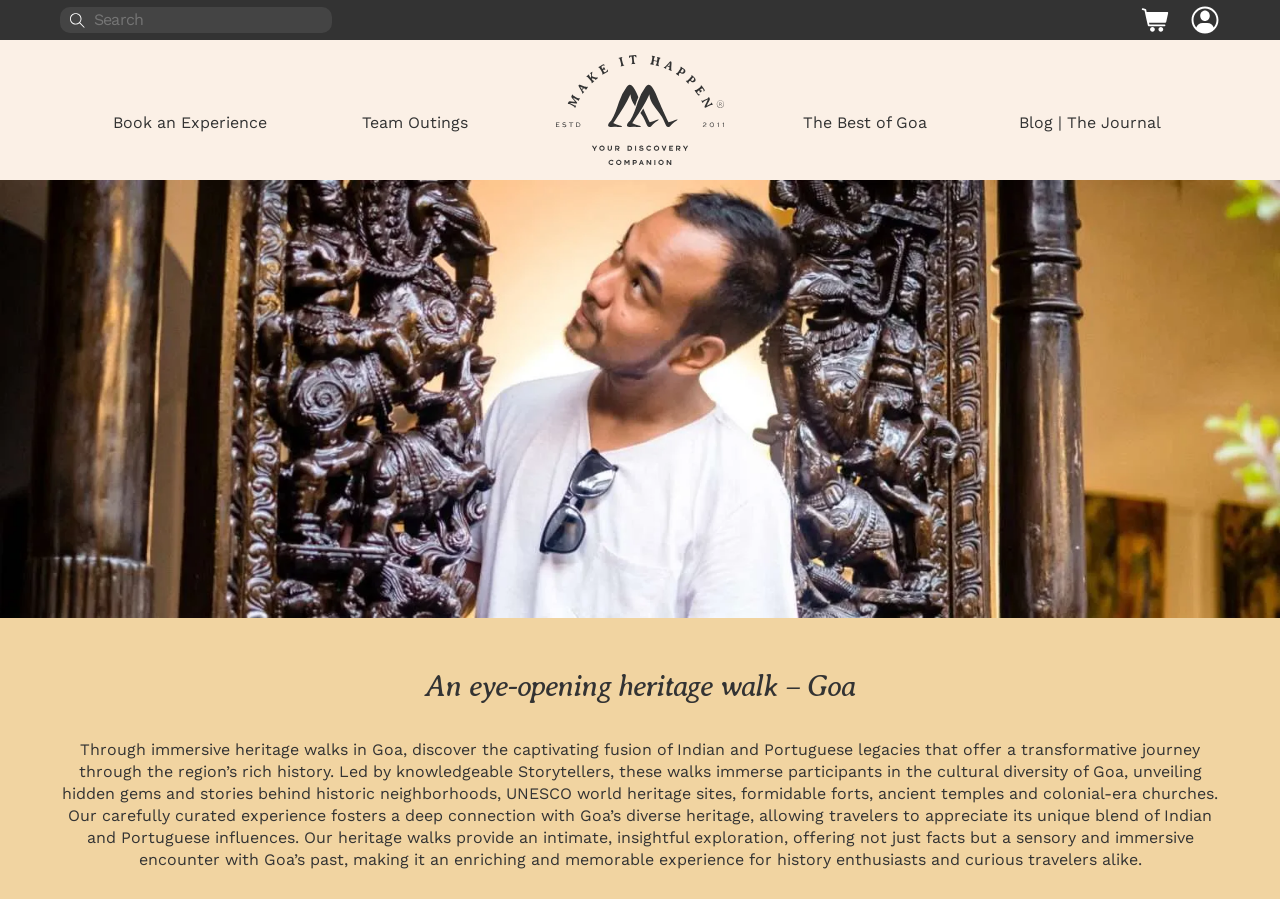Use the details in the image to answer the question thoroughly: 
What type of experience does the heritage walk provide?

The webpage describes the heritage walk as an immersive and sensory experience, offering not just facts but a deep connection with Goa's diverse heritage, allowing travelers to appreciate its unique blend of Indian and Portuguese influences.